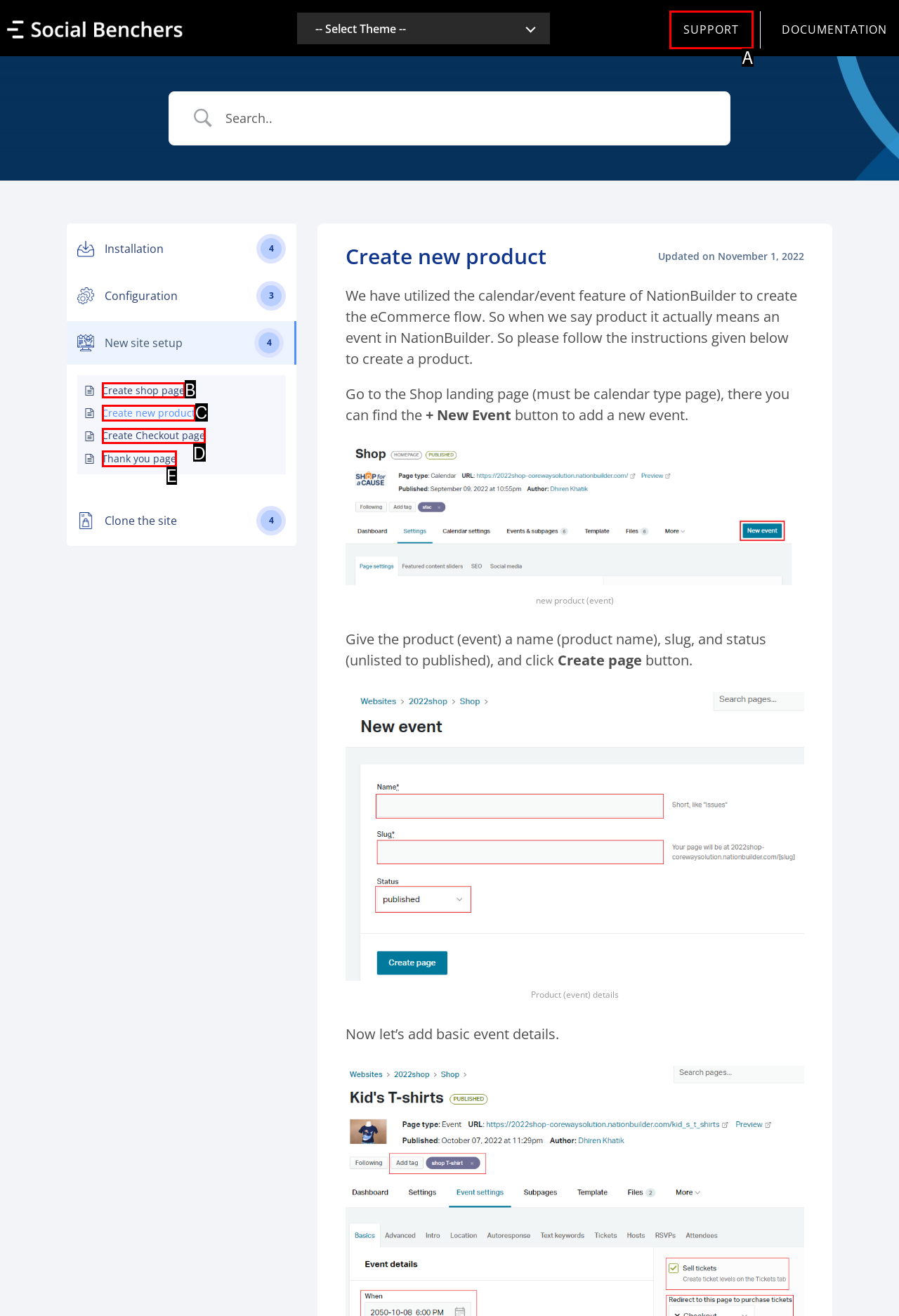Determine which HTML element best fits the description: Privacy Policy
Answer directly with the letter of the matching option from the available choices.

None